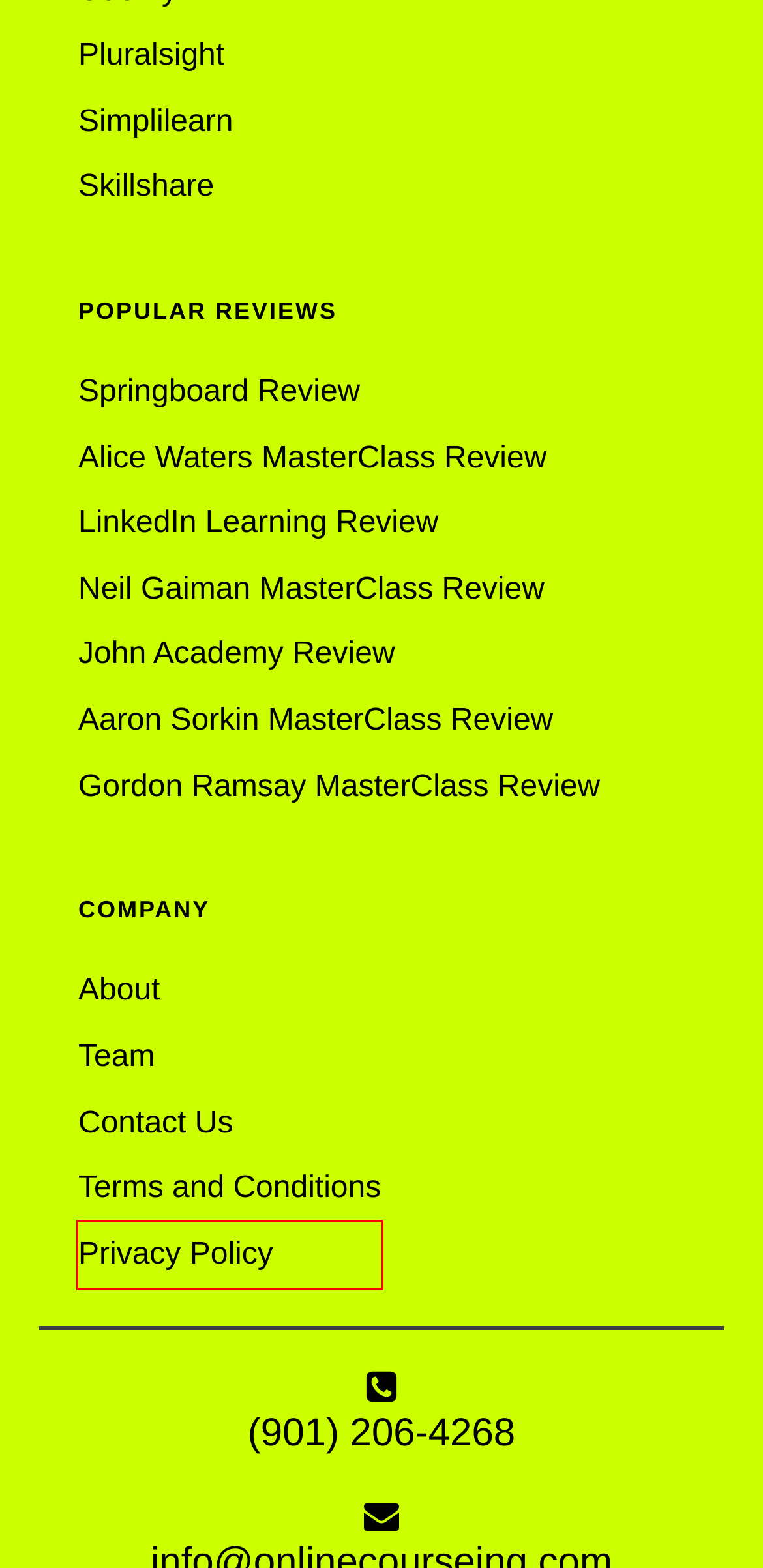You are provided with a screenshot of a webpage that includes a red rectangle bounding box. Please choose the most appropriate webpage description that matches the new webpage after clicking the element within the red bounding box. Here are the candidates:
A. Simplilearn - OnlineCourseing
B. Alice Waters MasterClass Review - OnlineCourseing
C. Gordon Ramsay MasterClass Review - OnlineCourseing
D. Team - OnlineCourseing
E. Terms and Conditions - OnlineCourseing
F. LinkedIn Learning Review - OnlineCourseing
G. Privacy Policy - OnlineCourseing
H. Contact Us - OnlineCourseing

G